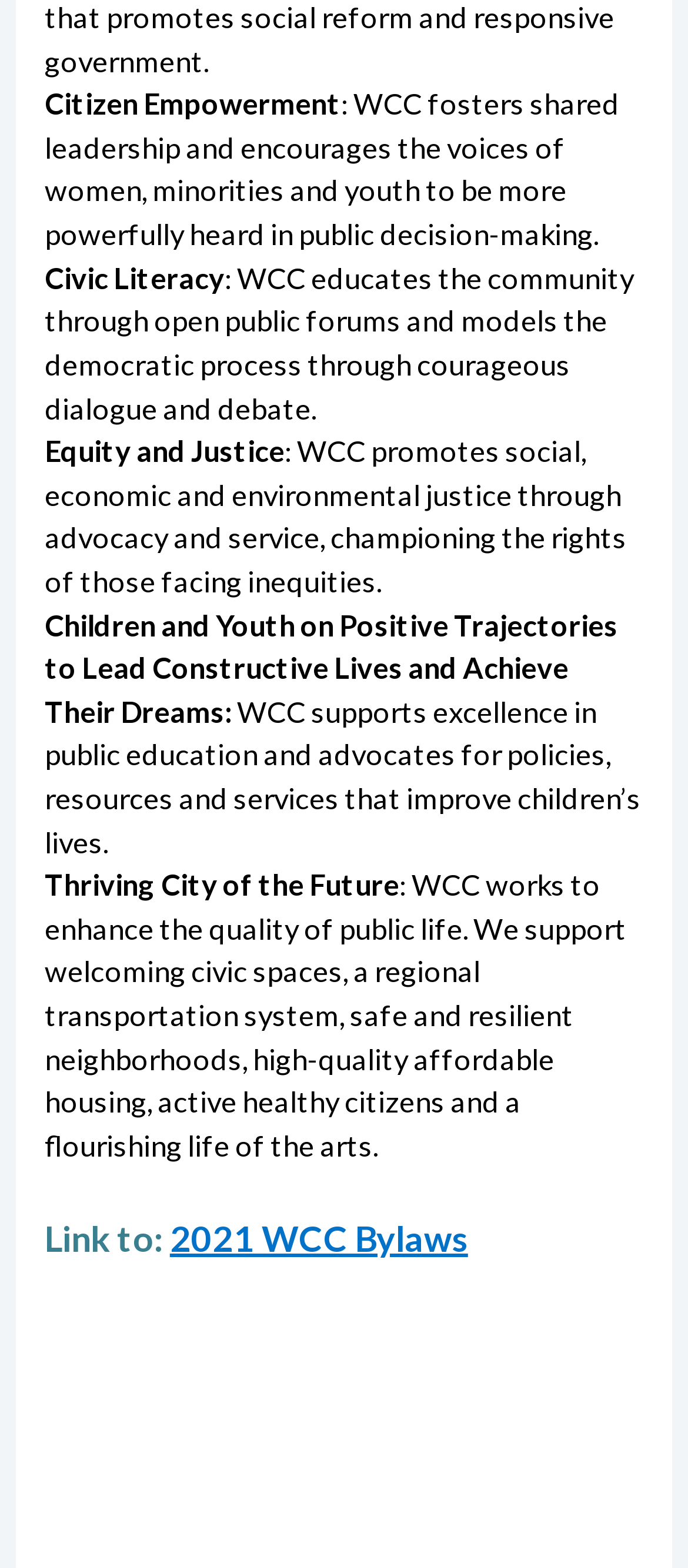What is the purpose of WCC in promoting social justice?
Respond to the question with a single word or phrase according to the image.

Championing the rights of those facing inequities